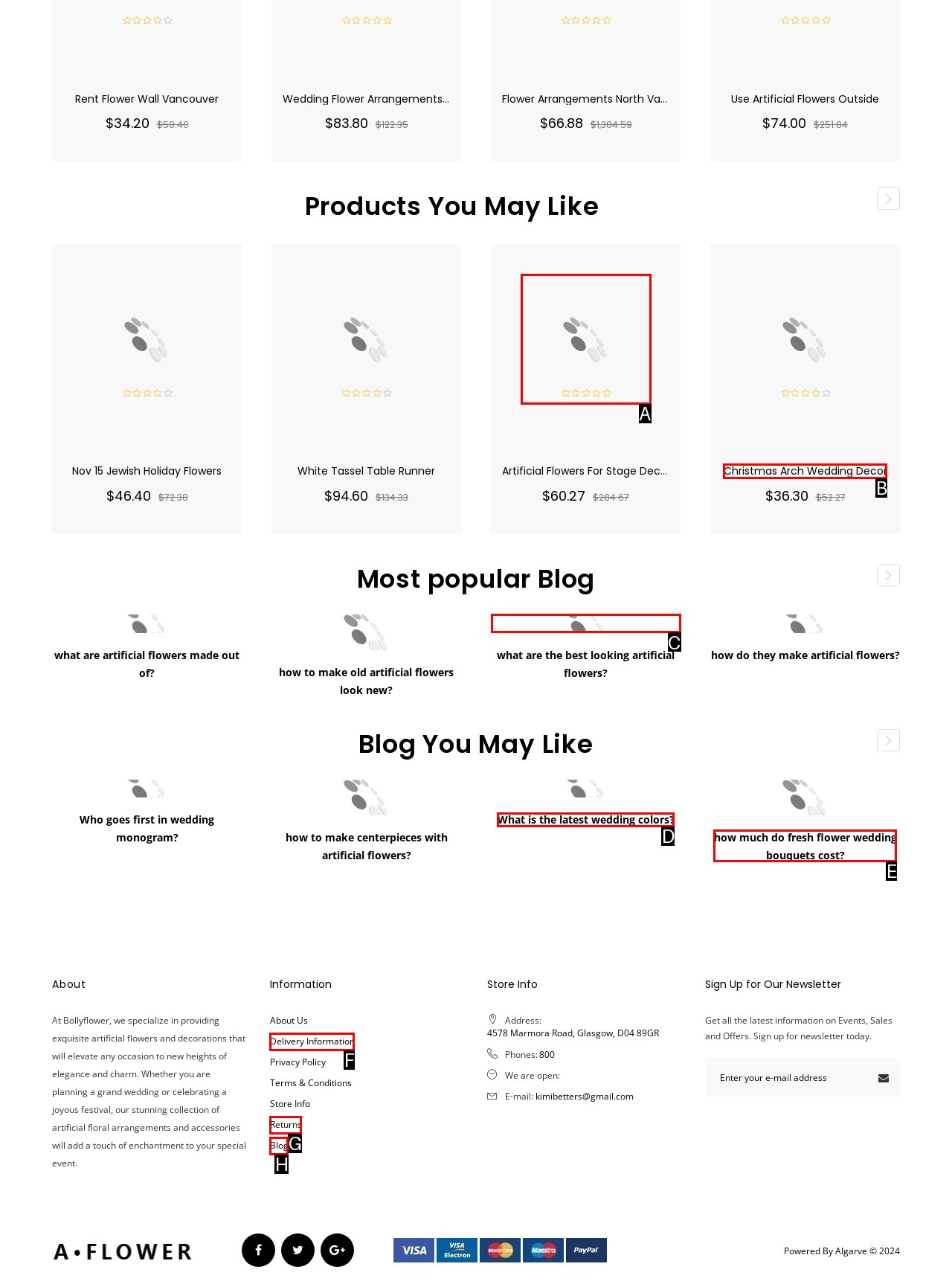From the given options, choose the HTML element that aligns with the description: Returns. Respond with the letter of the selected element.

G